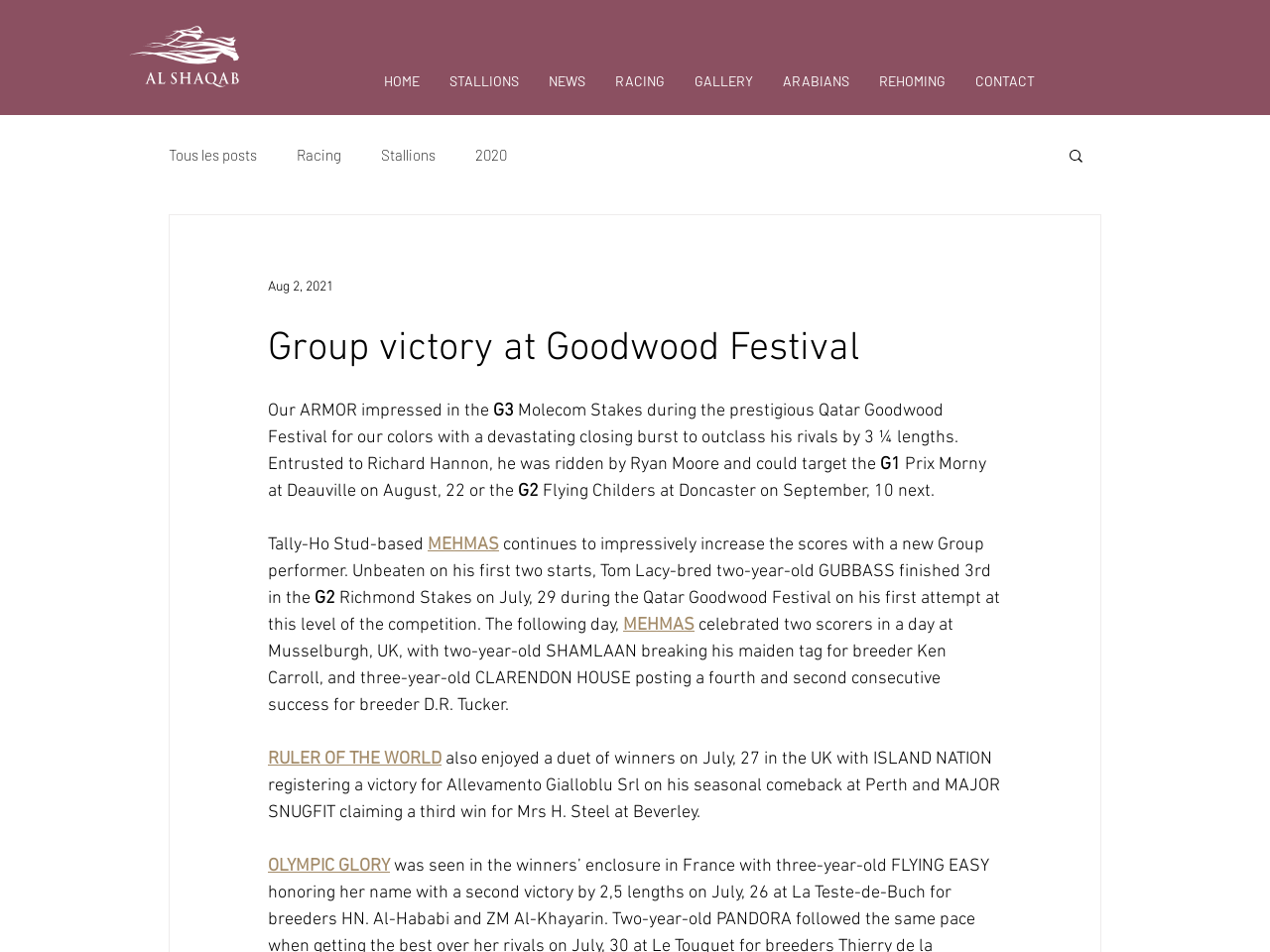Please specify the bounding box coordinates of the region to click in order to perform the following instruction: "Click on Descent 1 levels".

None